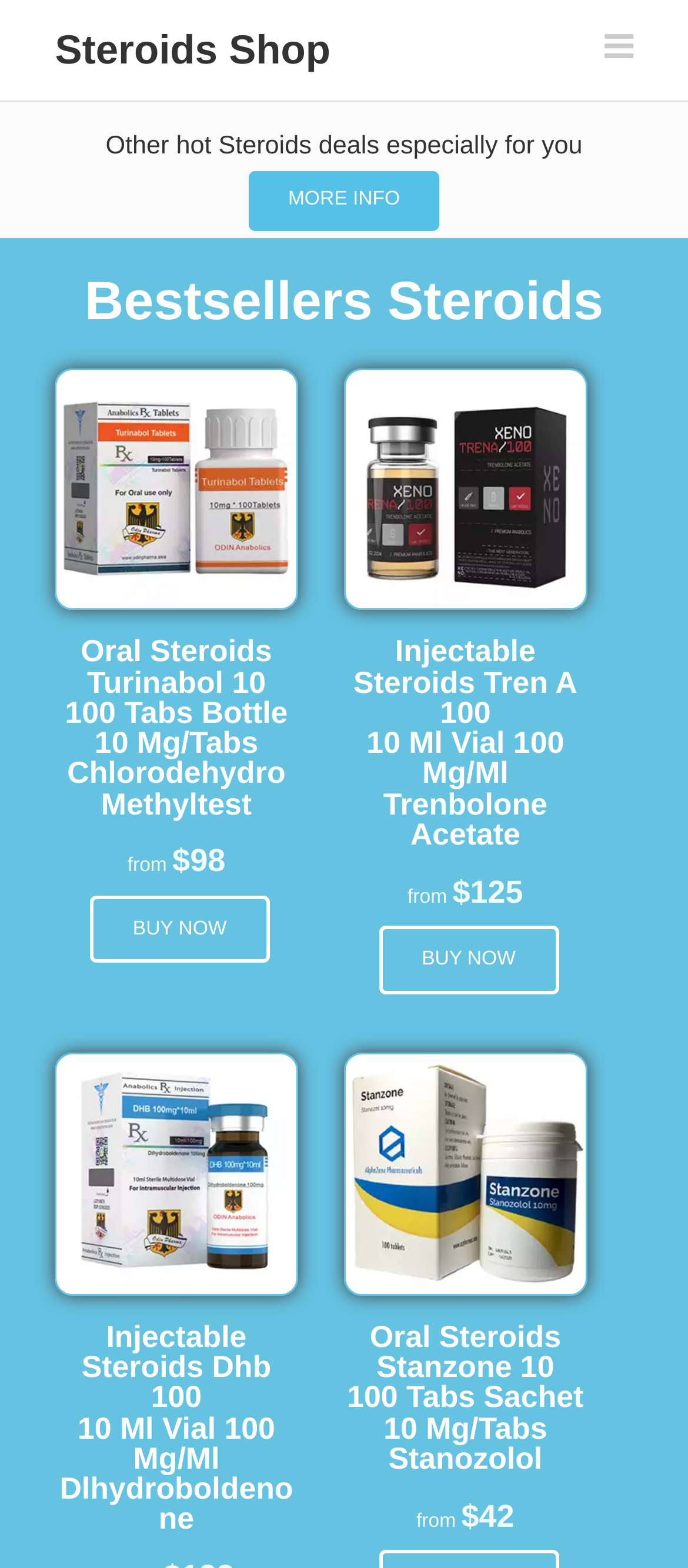Based on the element description Buy now, identify the bounding box of the UI element in the given webpage screenshot. The coordinates should be in the format (top-left x, top-left y, bottom-right x, bottom-right y) and must be between 0 and 1.

[0.55, 0.591, 0.812, 0.634]